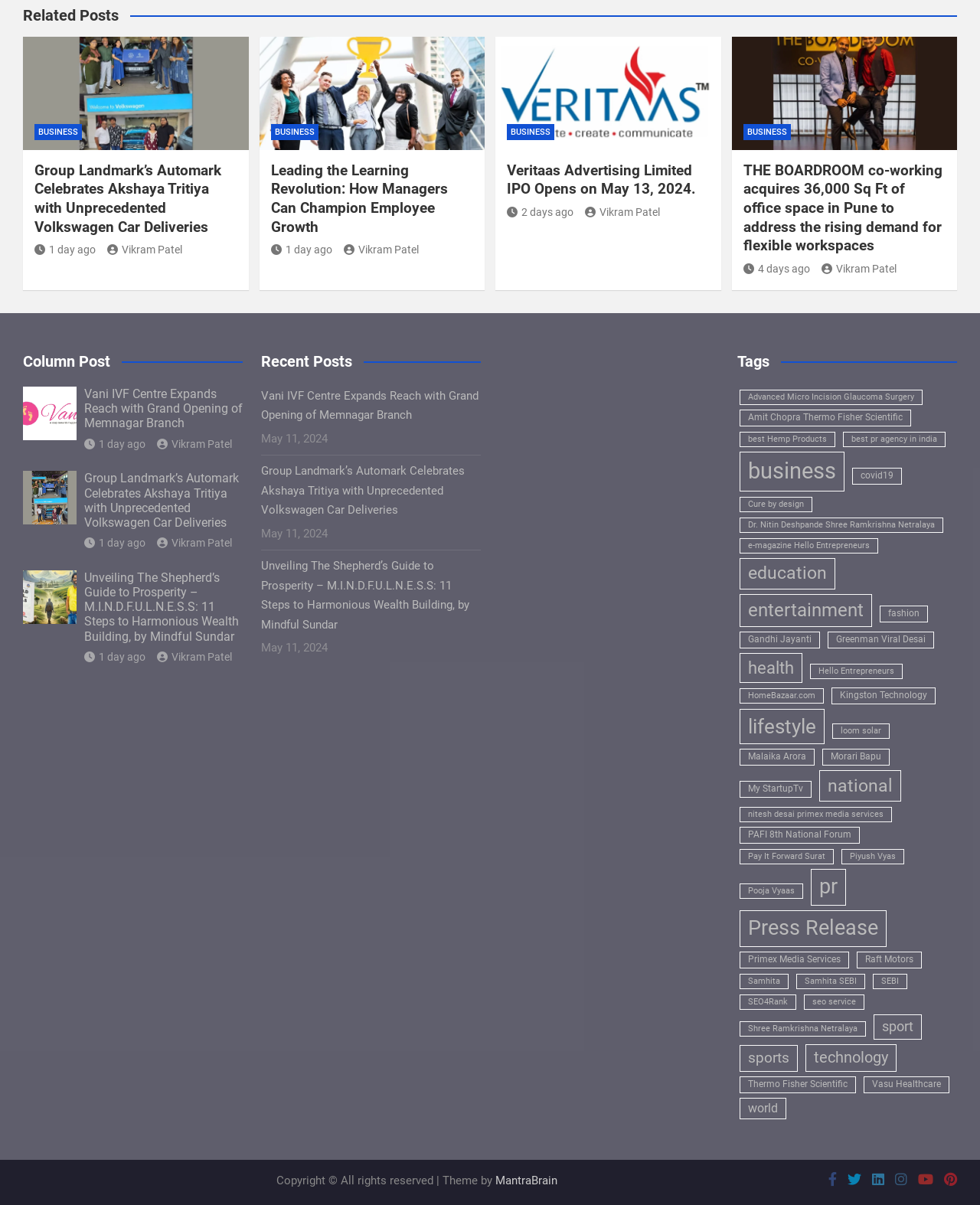Please locate the bounding box coordinates of the element's region that needs to be clicked to follow the instruction: "Click on 'BUSINESS'". The bounding box coordinates should be provided as four float numbers between 0 and 1, i.e., [left, top, right, bottom].

[0.035, 0.103, 0.084, 0.116]